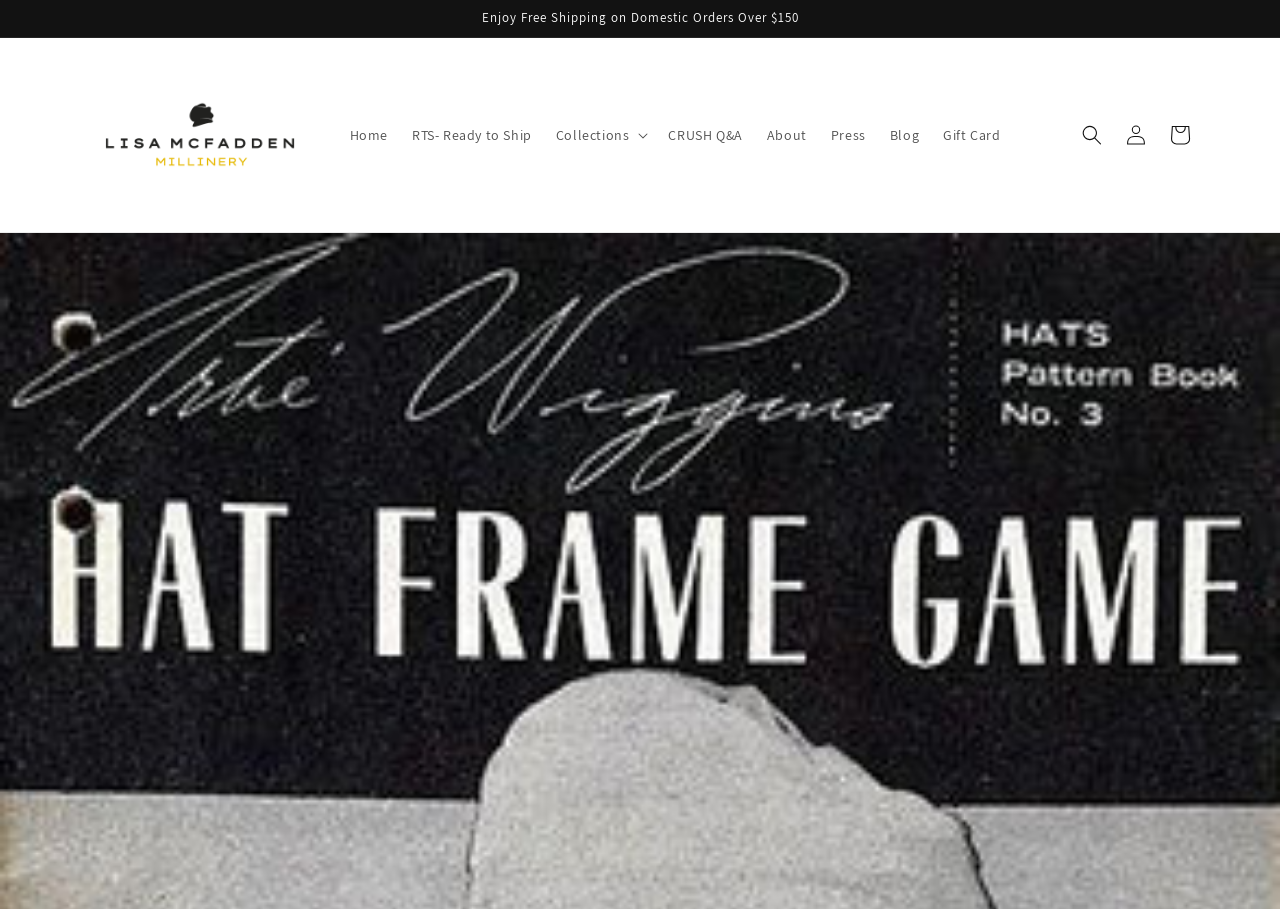Provide a thorough description of this webpage.

This webpage is dedicated to Lisa McFadden Millinery, with a focus on Black History Month. At the top of the page, there is an announcement region that spans the entire width, with a static text stating "Enjoy Free Shipping on Domestic Orders Over $150". Below this, there is a logo of Lisa McFadden Millinery, accompanied by a link to the website's homepage.

To the right of the logo, there is a navigation menu with several links, including "Home", "RTS- Ready to Ship", "Collections", "CRUSH Q&A", "About", "Press", "Blog", and "Gift Card". These links are arranged horizontally, with "Home" on the left and "Gift Card" on the right.

Below the navigation menu, there is a search button on the right side of the page, accompanied by links to "Log in" and "Cart". The search button is expandable, indicating that it may lead to a dropdown or popup menu.

Overall, the webpage has a clean and organized layout, with a clear emphasis on navigation and accessibility.